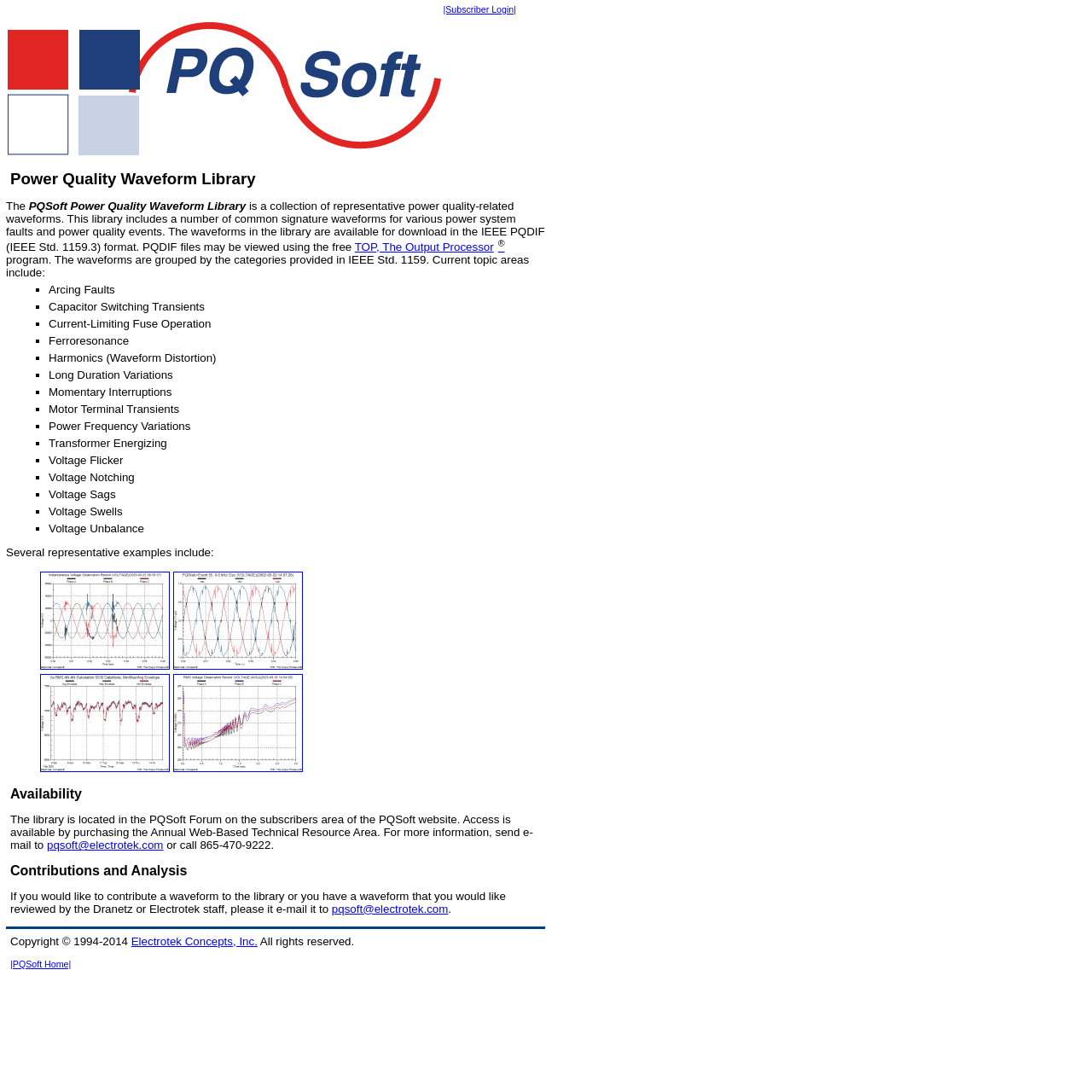Locate the bounding box coordinates of the element that needs to be clicked to carry out the instruction: "View PQSoft Home". The coordinates should be given as four float numbers ranging from 0 to 1, i.e., [left, top, right, bottom].

[0.009, 0.877, 0.065, 0.888]